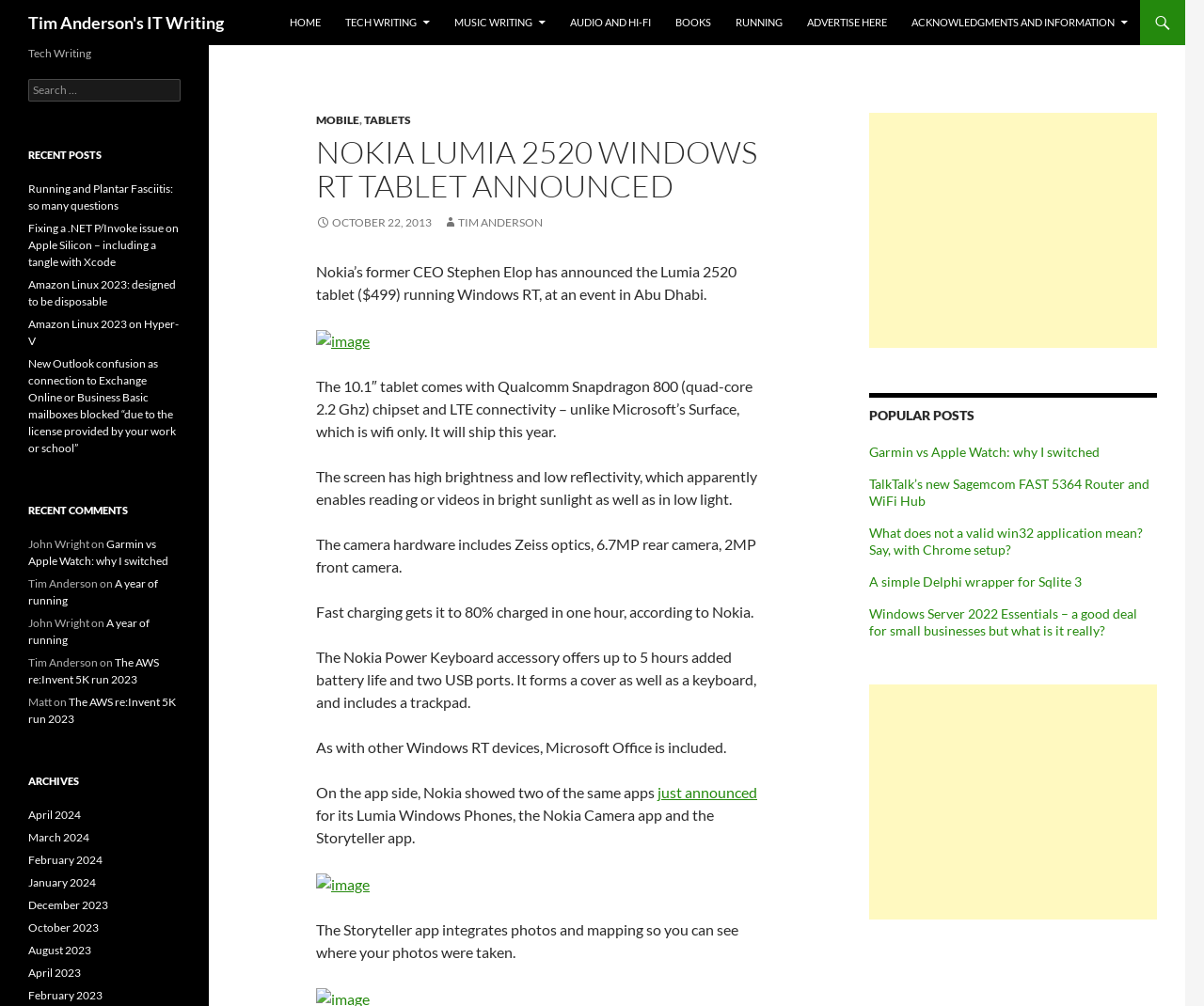Identify the bounding box coordinates for the UI element described as: "Books". The coordinates should be provided as four floats between 0 and 1: [left, top, right, bottom].

[0.552, 0.0, 0.6, 0.045]